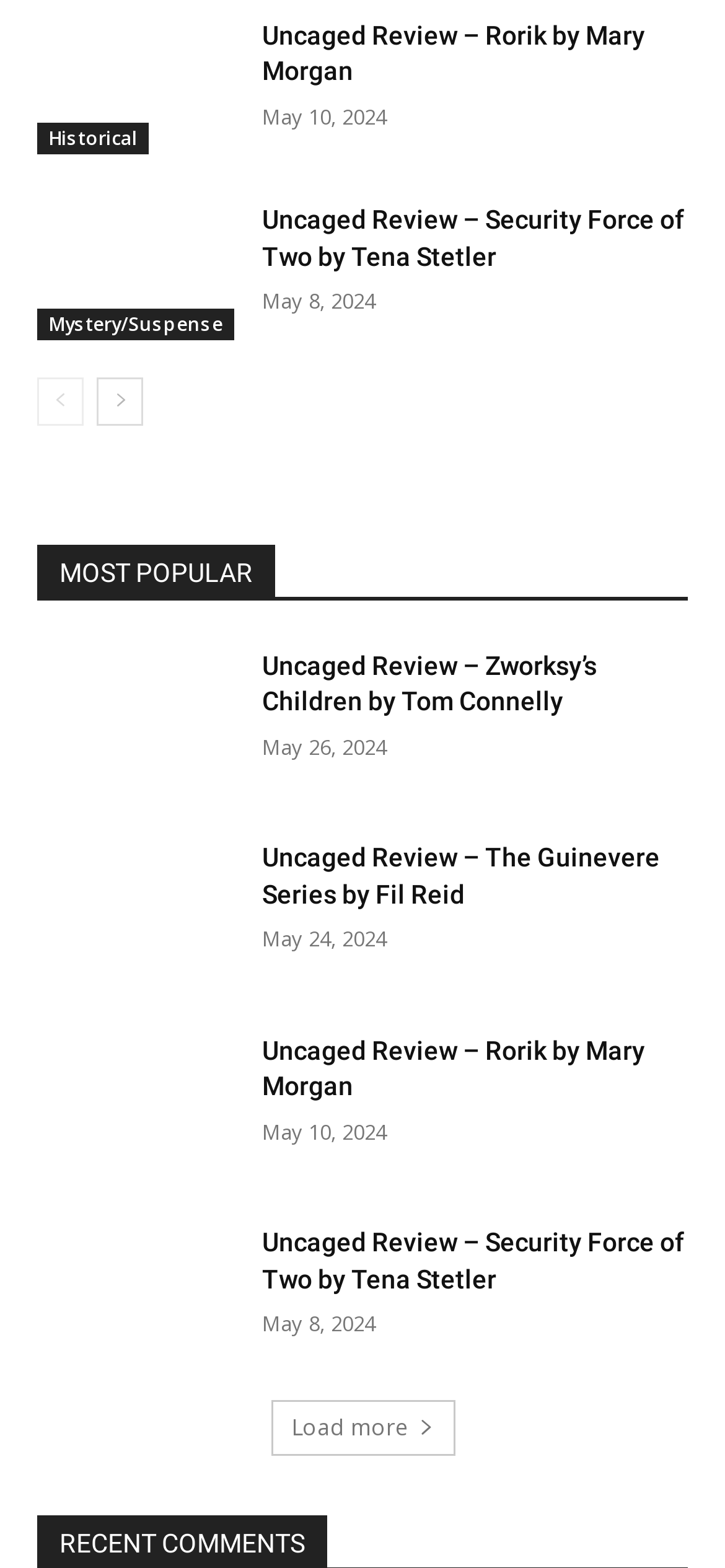Given the element description Load more, specify the bounding box coordinates of the corresponding UI element in the format (top-left x, top-left y, bottom-right x, bottom-right y). All values must be between 0 and 1.

[0.373, 0.893, 0.627, 0.928]